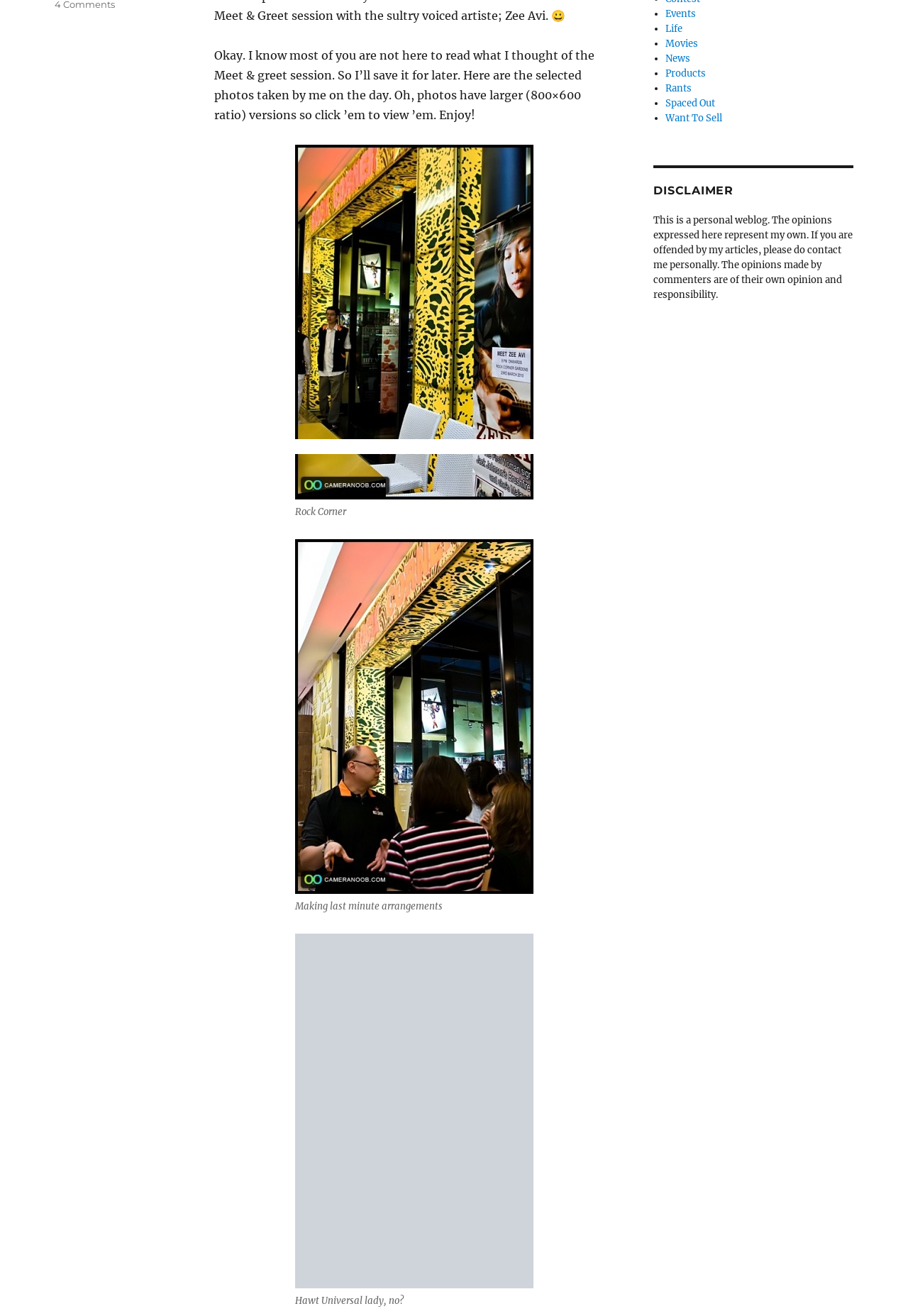Determine the bounding box of the UI component based on this description: "Rants". The bounding box coordinates should be four float values between 0 and 1, i.e., [left, top, right, bottom].

[0.733, 0.063, 0.761, 0.072]